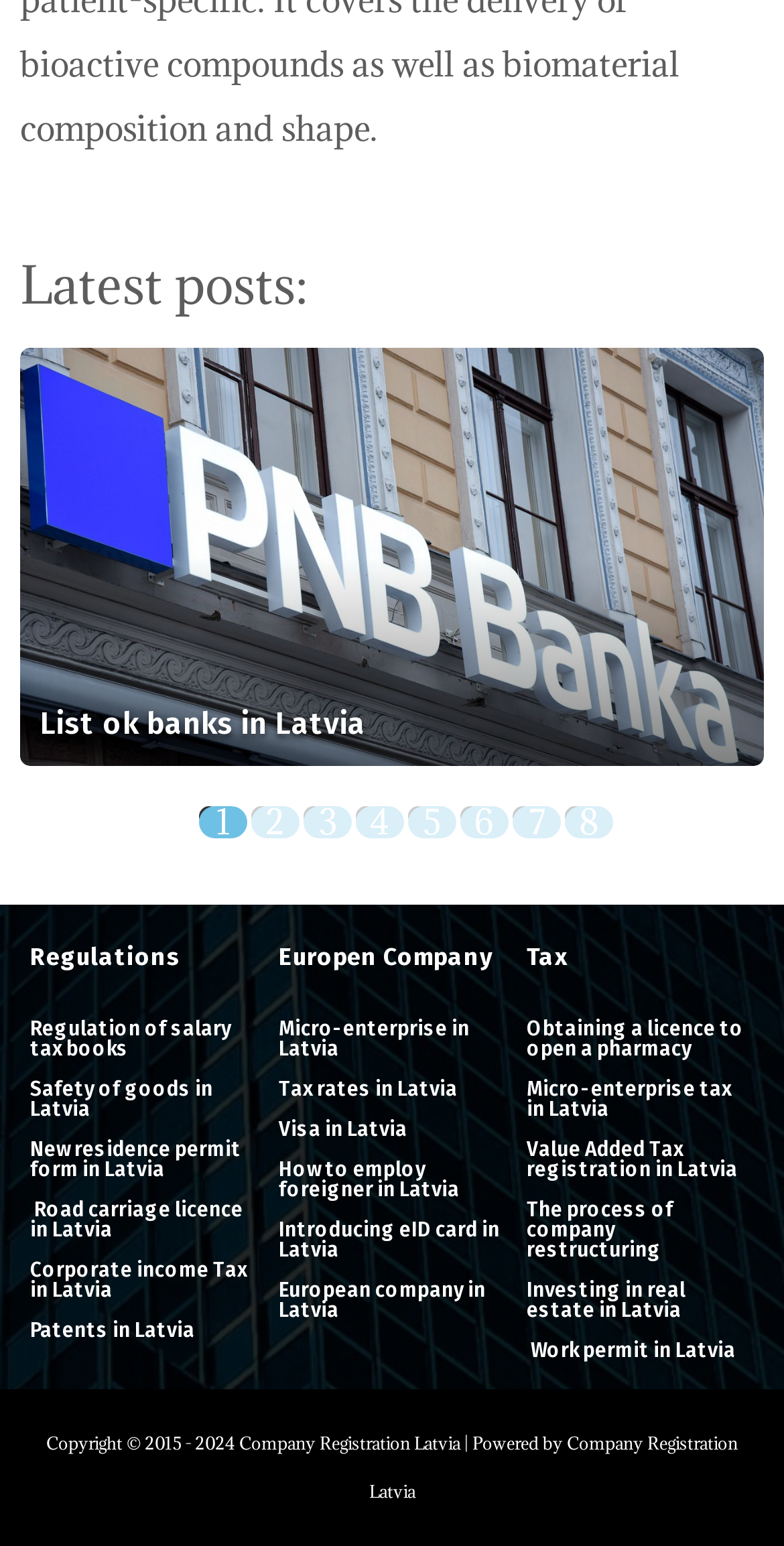Predict the bounding box coordinates of the area that should be clicked to accomplish the following instruction: "Learn about regulation of salary tax books". The bounding box coordinates should consist of four float numbers between 0 and 1, i.e., [left, top, right, bottom].

[0.038, 0.653, 0.331, 0.692]